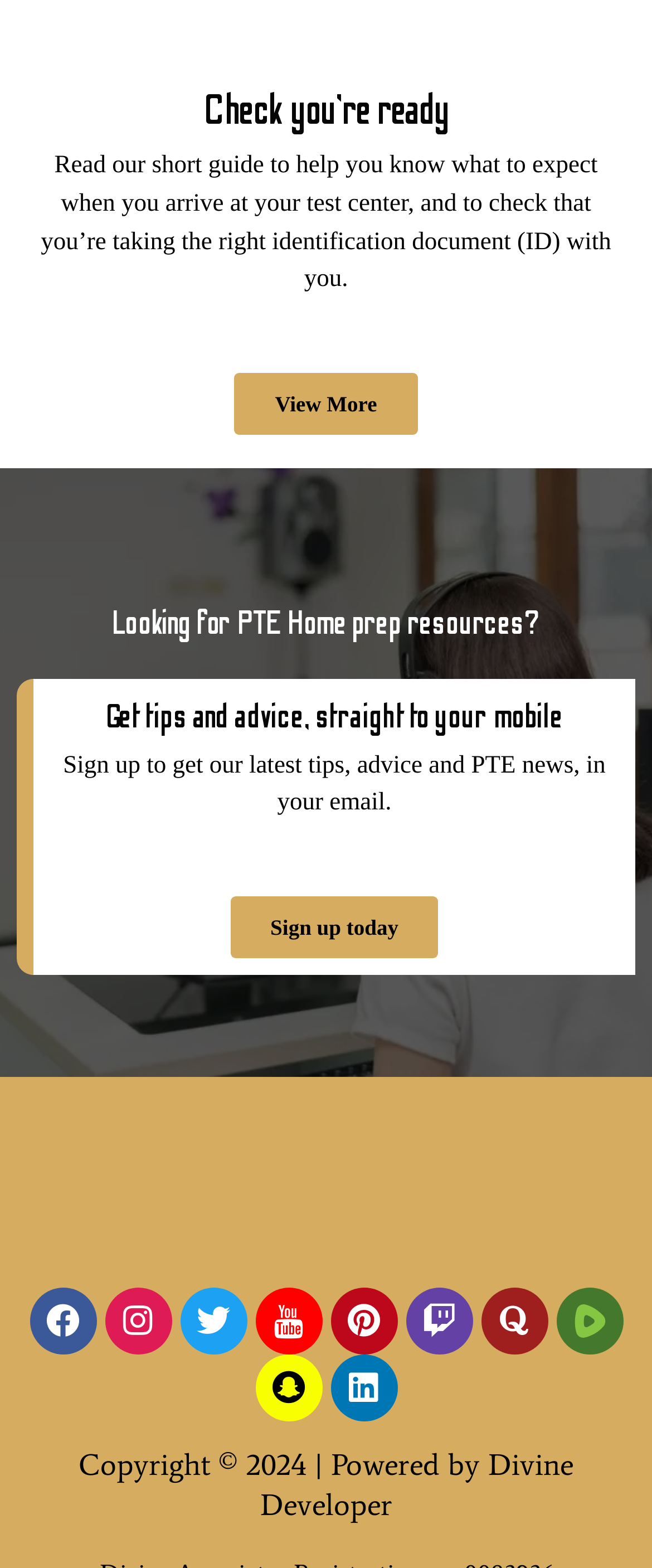What is the purpose of the 'View More' link?
Using the image as a reference, answer with just one word or a short phrase.

To read the guide